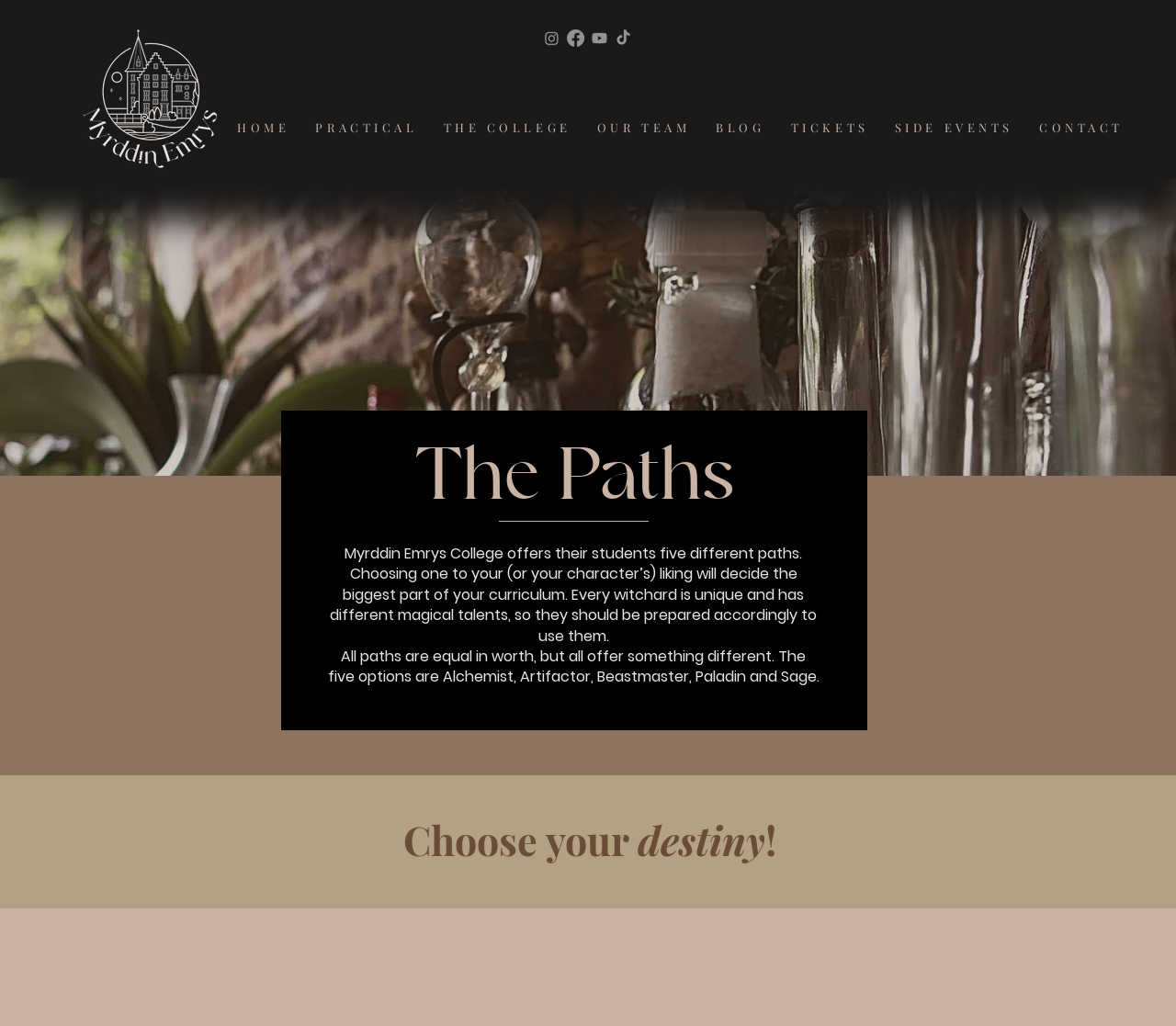Locate the bounding box coordinates of the element I should click to achieve the following instruction: "Visit Instagram".

[0.462, 0.029, 0.477, 0.046]